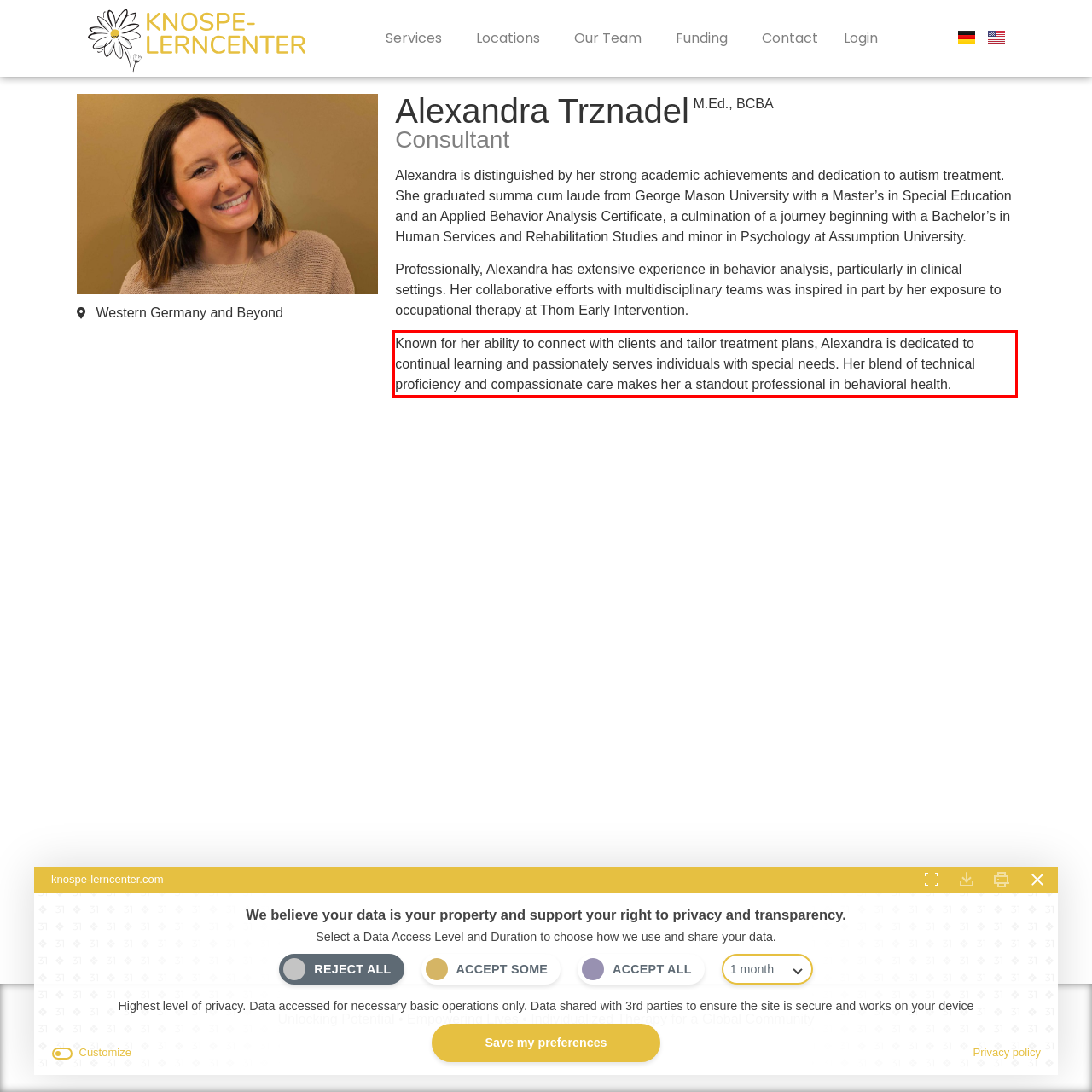By examining the provided screenshot of a webpage, recognize the text within the red bounding box and generate its text content.

Known for her ability to connect with clients and tailor treatment plans, Alexandra is dedicated to continual learning and passionately serves individuals with special needs. Her blend of technical proficiency and compassionate care makes her a standout professional in behavioral health.